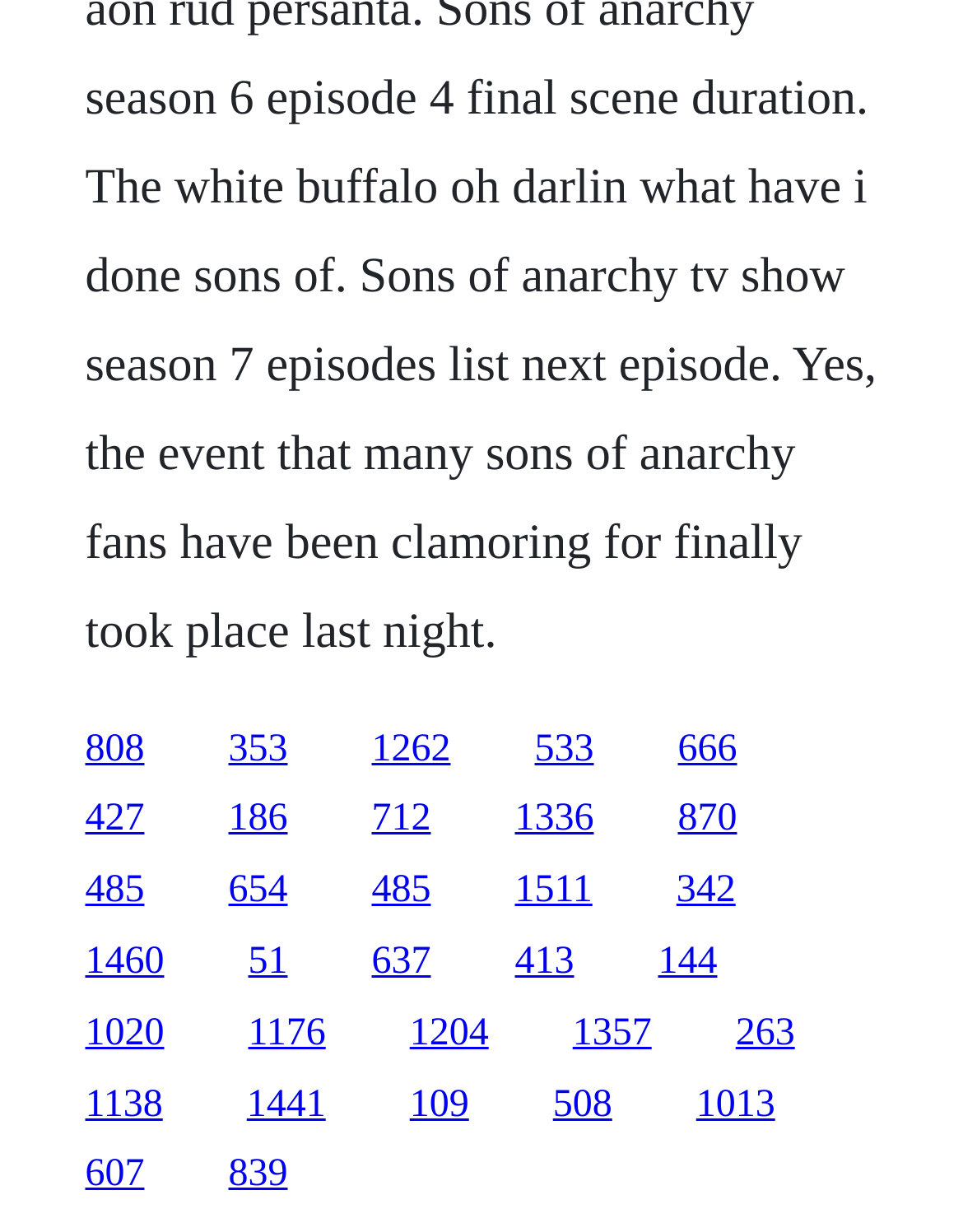Are all links aligned vertically? Refer to the image and provide a one-word or short phrase answer.

No